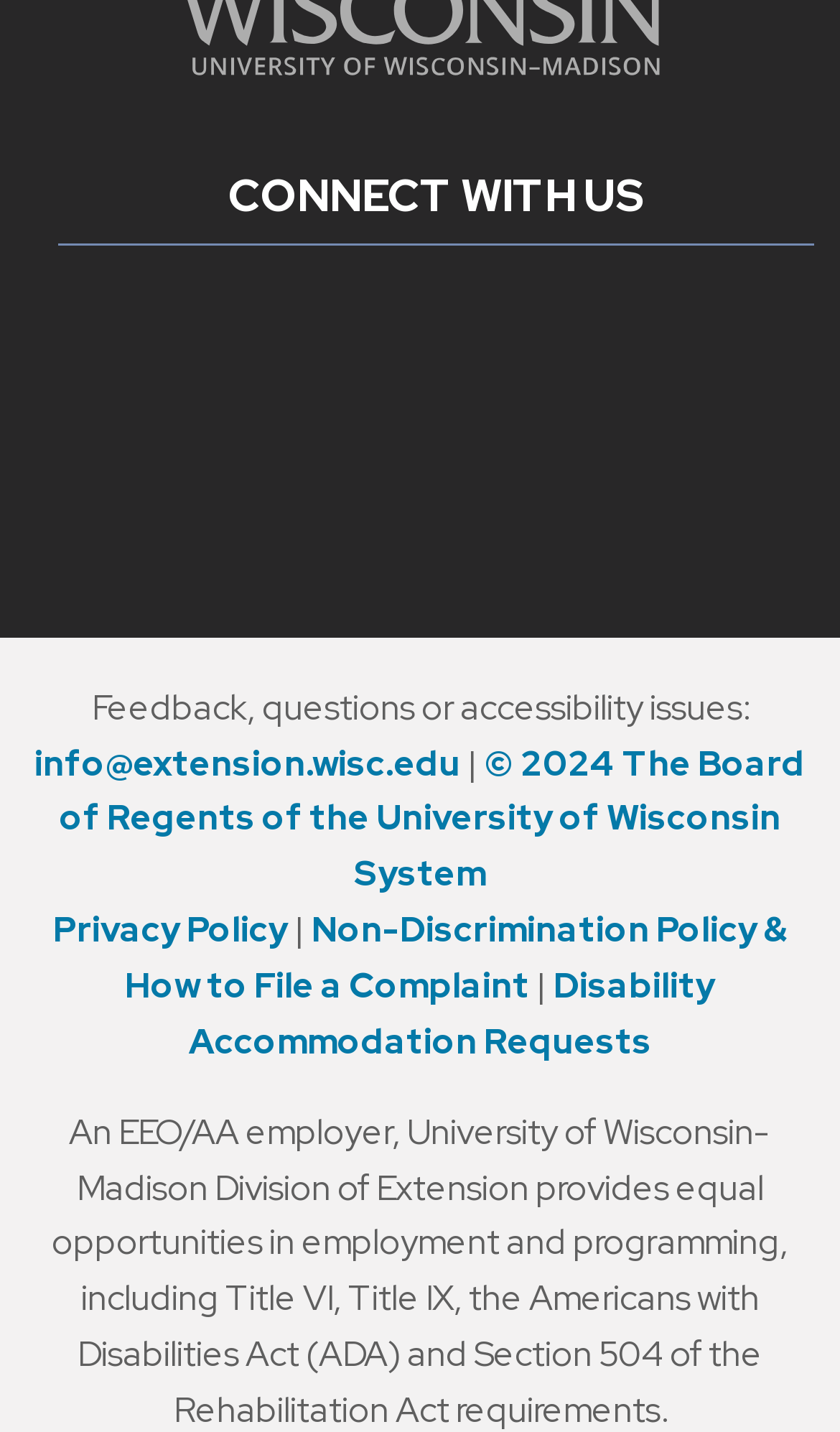Please identify the bounding box coordinates of the clickable area that will fulfill the following instruction: "Send an email to info@extension.wisc.edu". The coordinates should be in the format of four float numbers between 0 and 1, i.e., [left, top, right, bottom].

[0.041, 0.517, 0.549, 0.549]